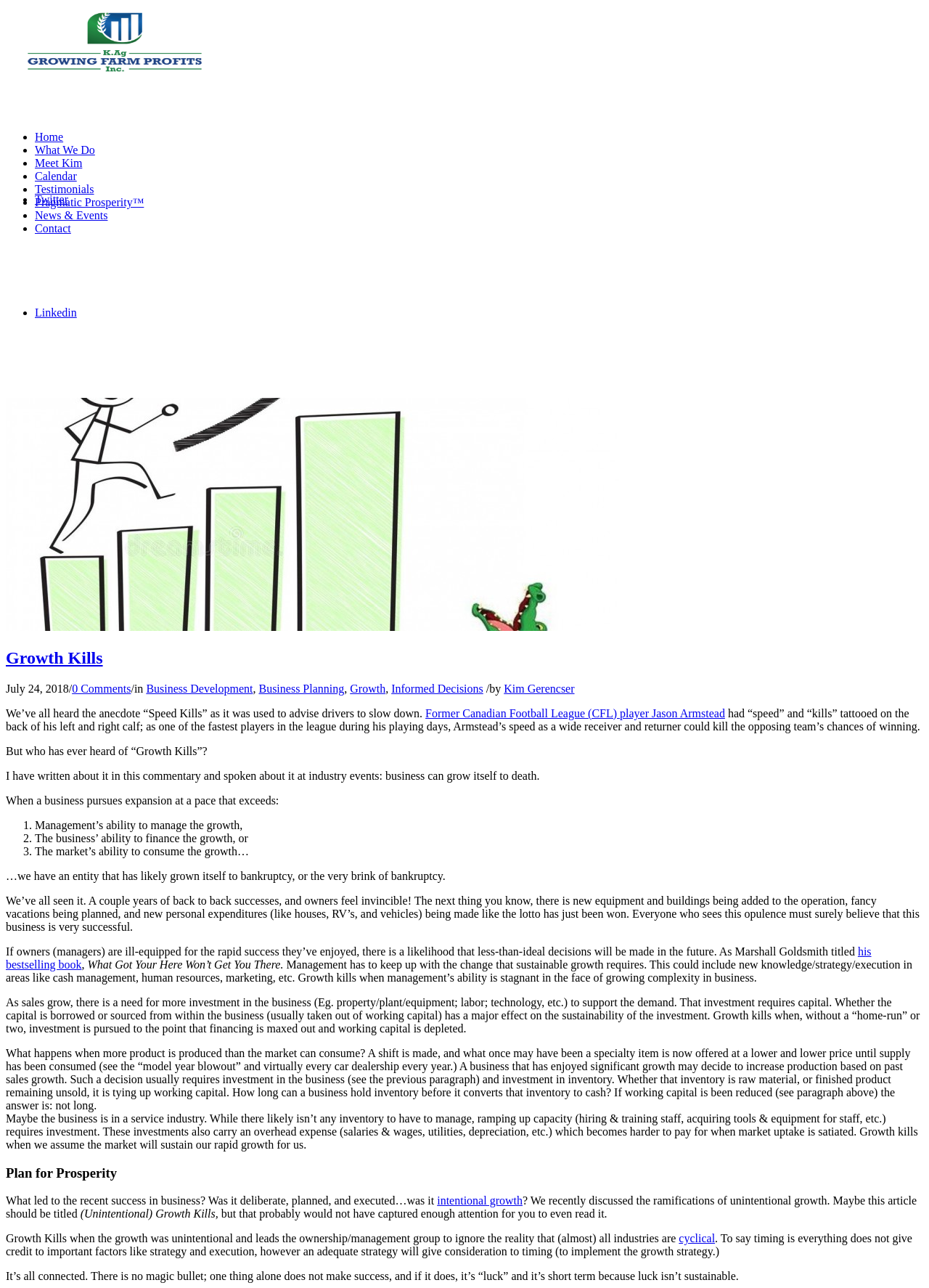Specify the bounding box coordinates of the region I need to click to perform the following instruction: "Contact Kim Gerencser". The coordinates must be four float numbers in the range of 0 to 1, i.e., [left, top, right, bottom].

[0.038, 0.172, 0.076, 0.182]